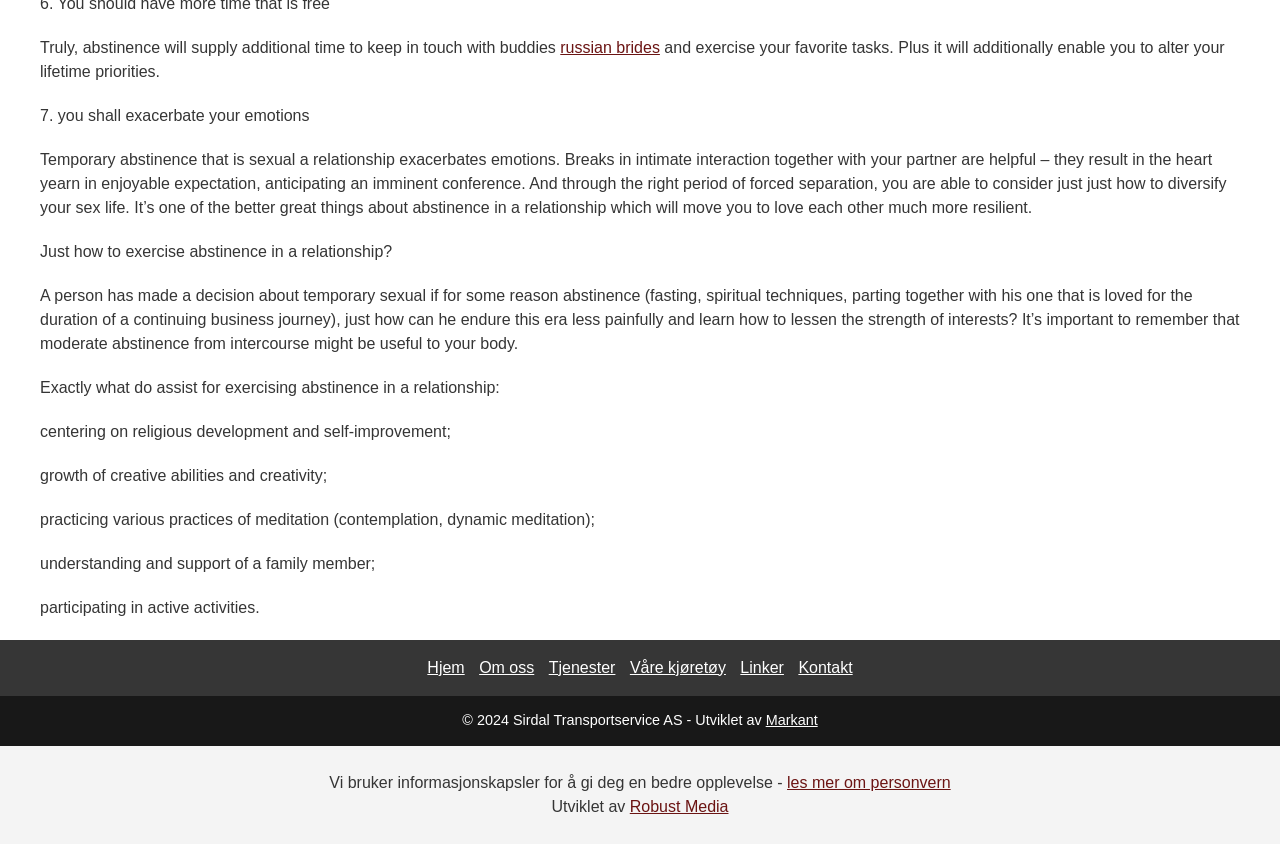Determine the coordinates of the bounding box that should be clicked to complete the instruction: "click Robust Media". The coordinates should be represented by four float numbers between 0 and 1: [left, top, right, bottom].

[0.492, 0.946, 0.569, 0.966]